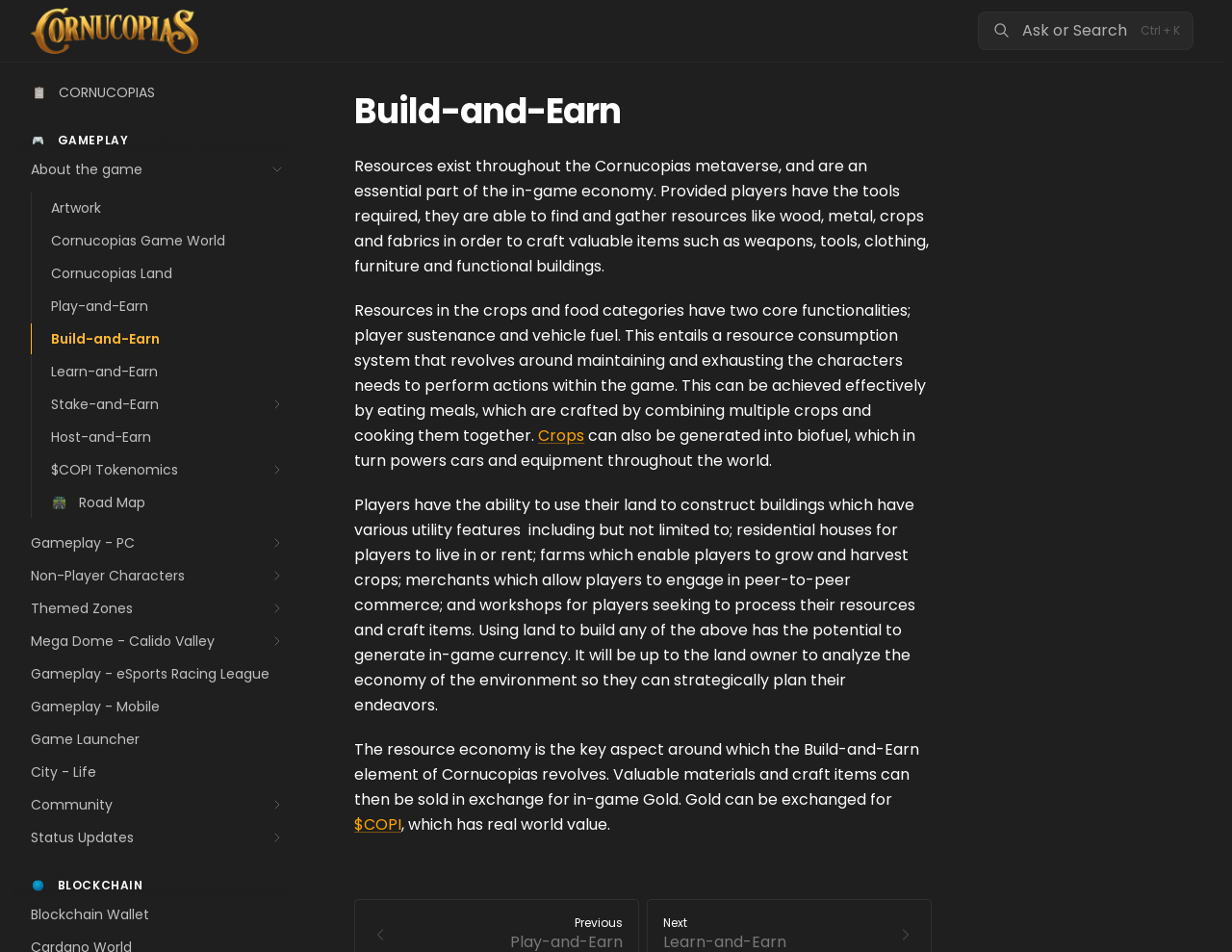Please find the bounding box coordinates of the section that needs to be clicked to achieve this instruction: "Check the Blockchain Wallet".

[0.009, 0.944, 0.238, 0.977]